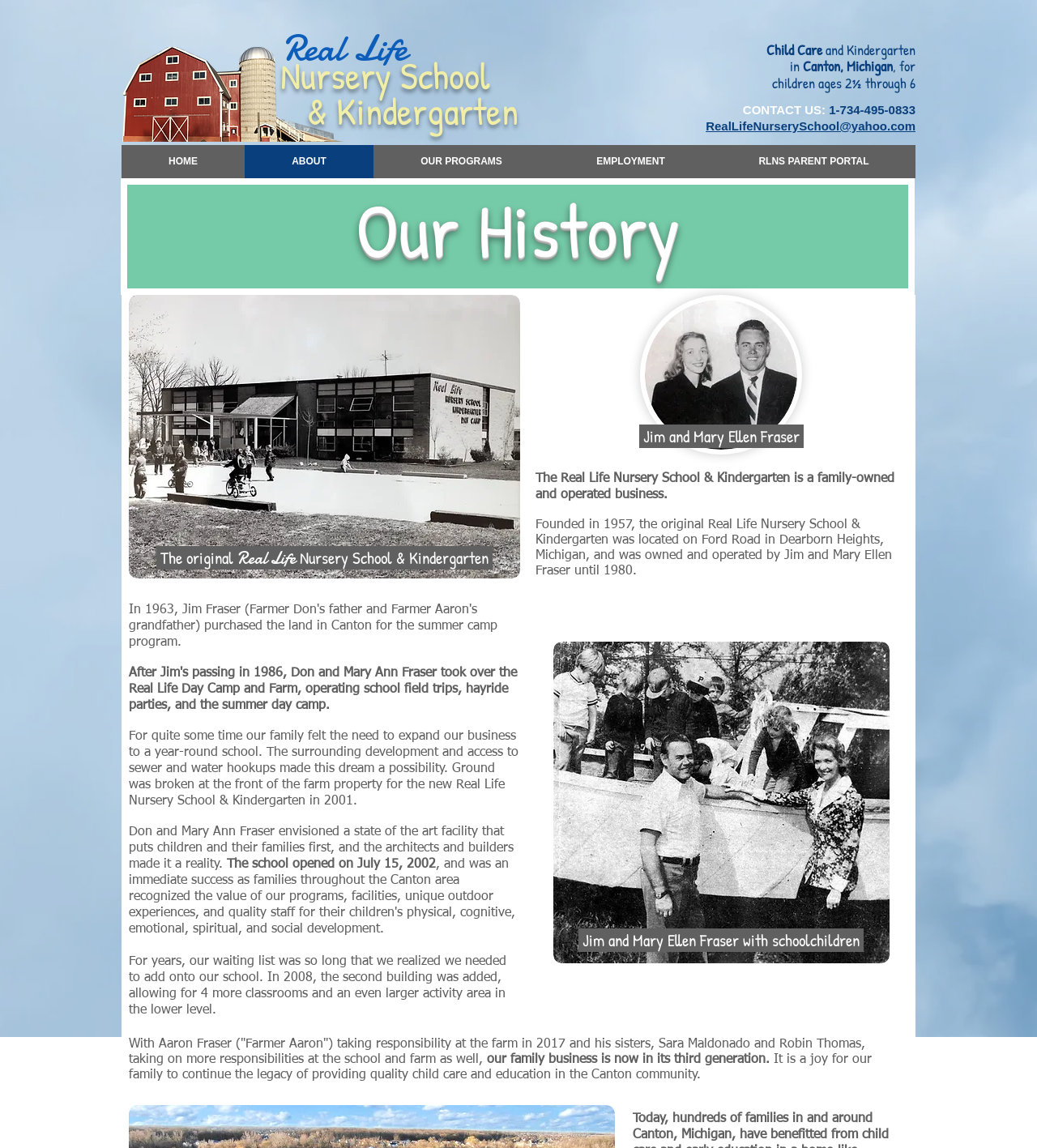What is the name of the nursery school?
Using the image, answer in one word or phrase.

Real Life Nursery School & Kindergarten